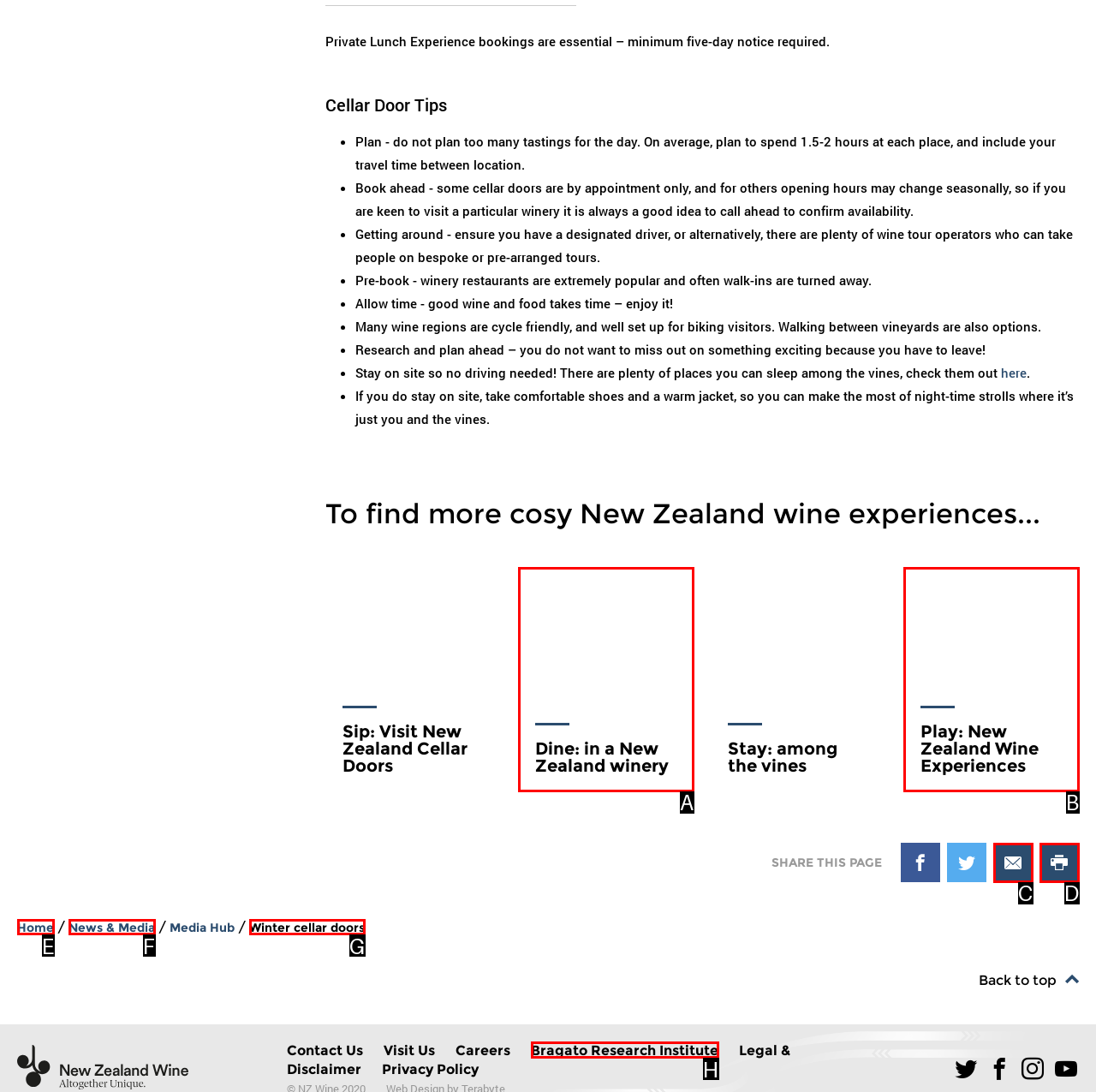Identify the letter corresponding to the UI element that matches this description: Home
Answer using only the letter from the provided options.

E